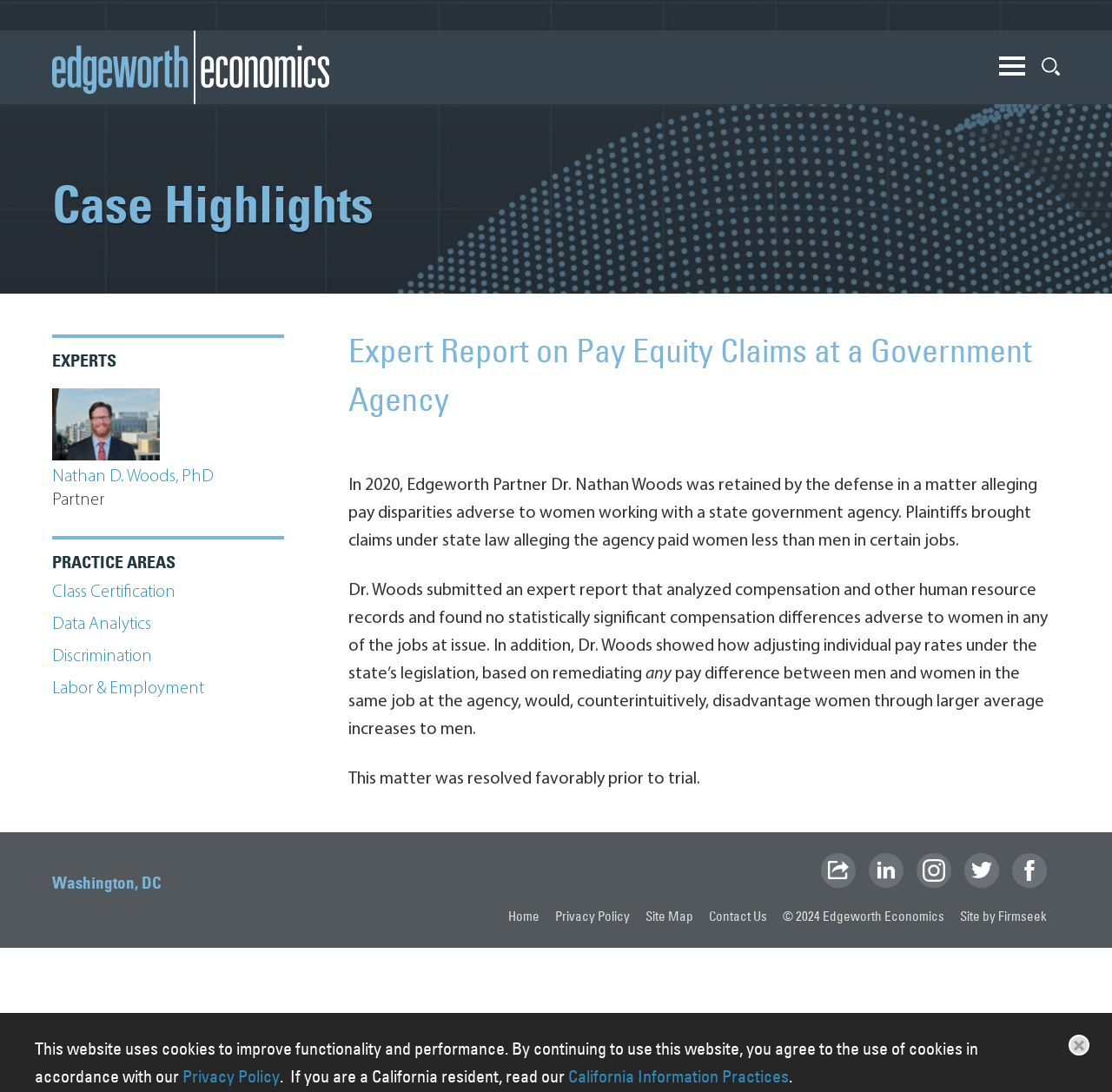Please find the bounding box coordinates of the element's region to be clicked to carry out this instruction: "Visit the Home page".

[0.457, 0.831, 0.485, 0.846]